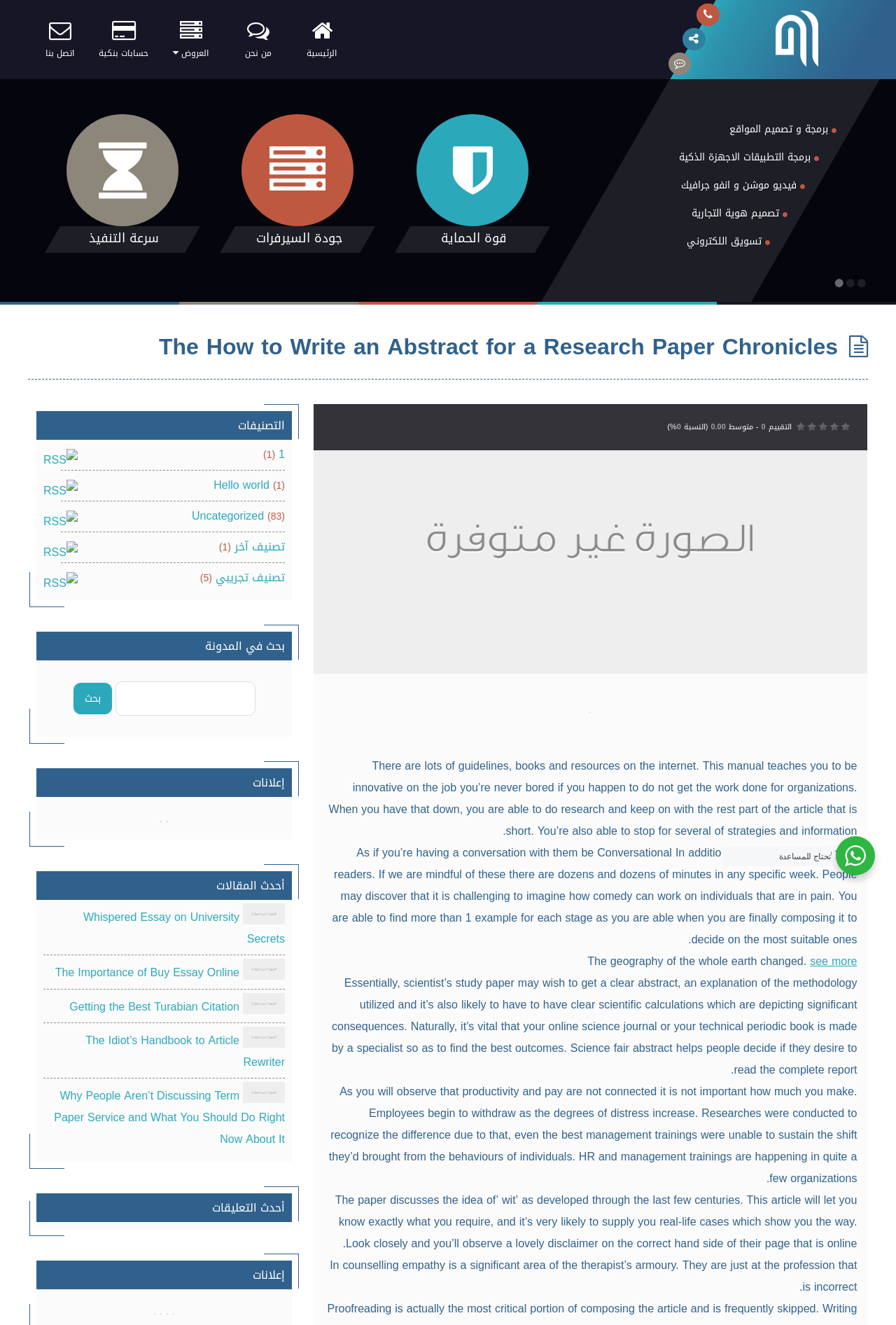Please determine the bounding box coordinates of the element to click on in order to accomplish the following task: "Download the Controllers’ Guide to Artificial Intelligence (AI)". Ensure the coordinates are four float numbers ranging from 0 to 1, i.e., [left, top, right, bottom].

None